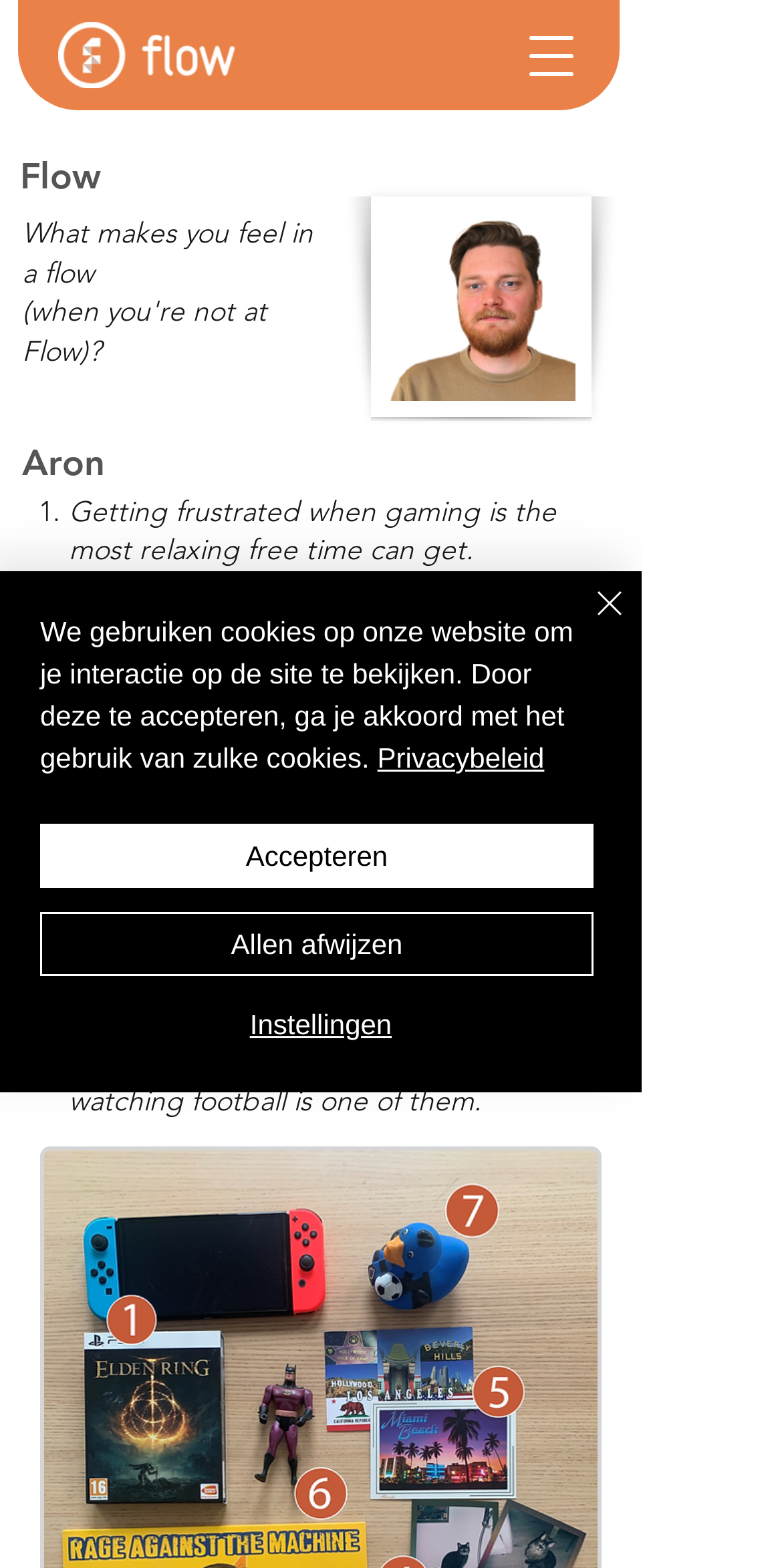What is the name of the person on the webpage?
By examining the image, provide a one-word or phrase answer.

Aron